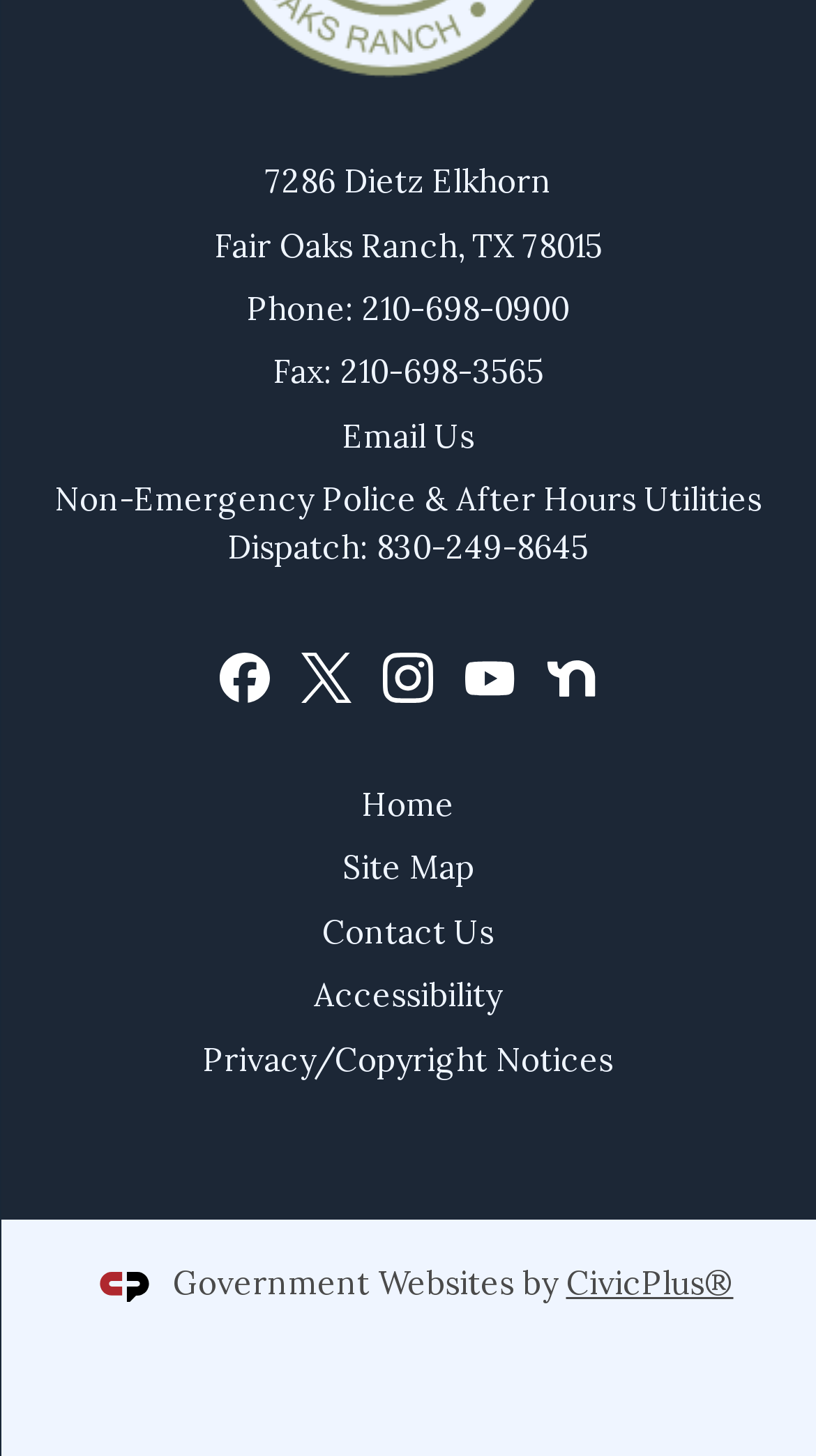Please specify the bounding box coordinates in the format (top-left x, top-left y, bottom-right x, bottom-right y), with values ranging from 0 to 1. Identify the bounding box for the UI component described as follows: aria-label="Instagram graphic"

[0.469, 0.442, 0.531, 0.483]